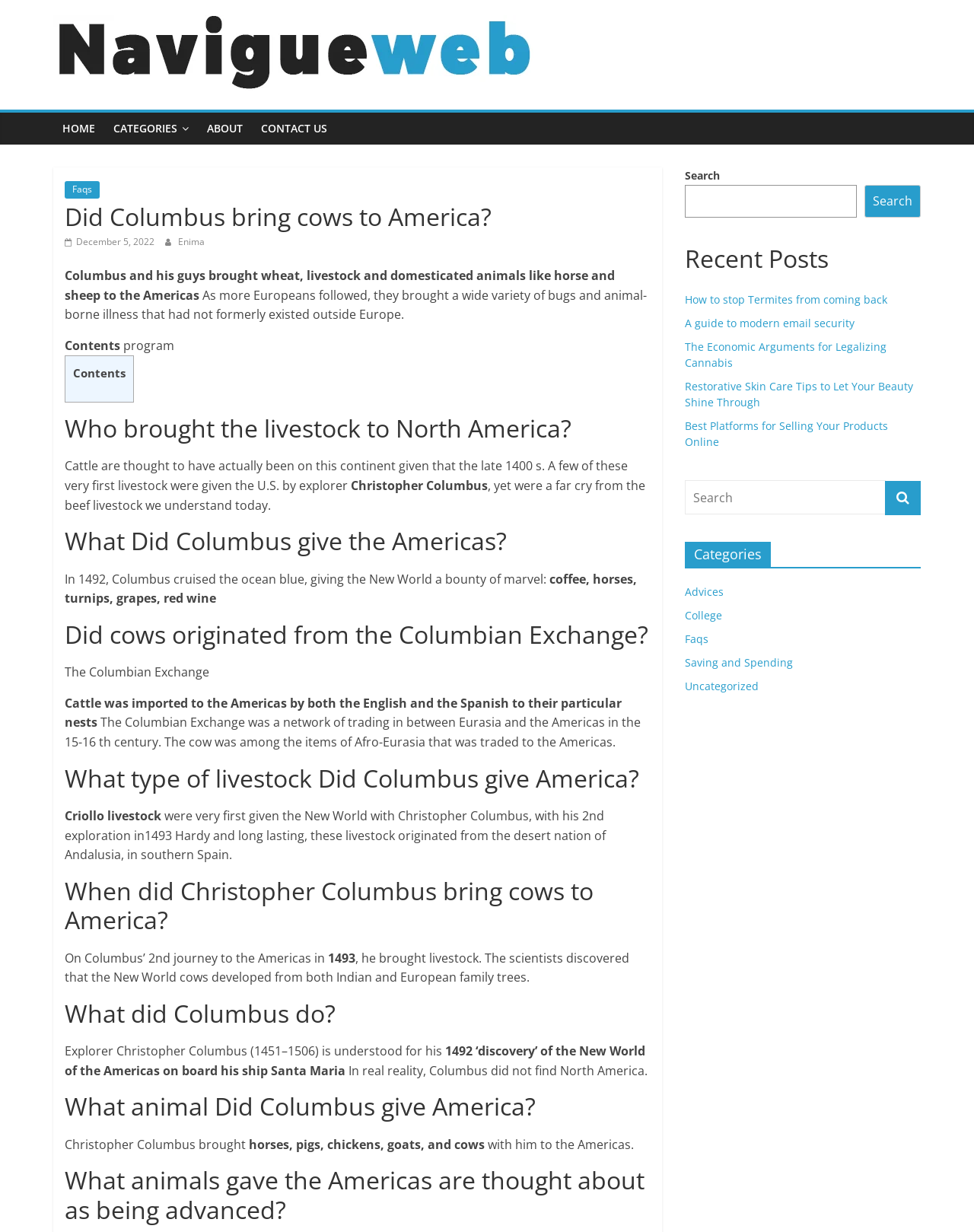Bounding box coordinates are to be given in the format (top-left x, top-left y, bottom-right x, bottom-right y). All values must be floating point numbers between 0 and 1. Provide the bounding box coordinate for the UI element described as: Search

[0.888, 0.15, 0.945, 0.177]